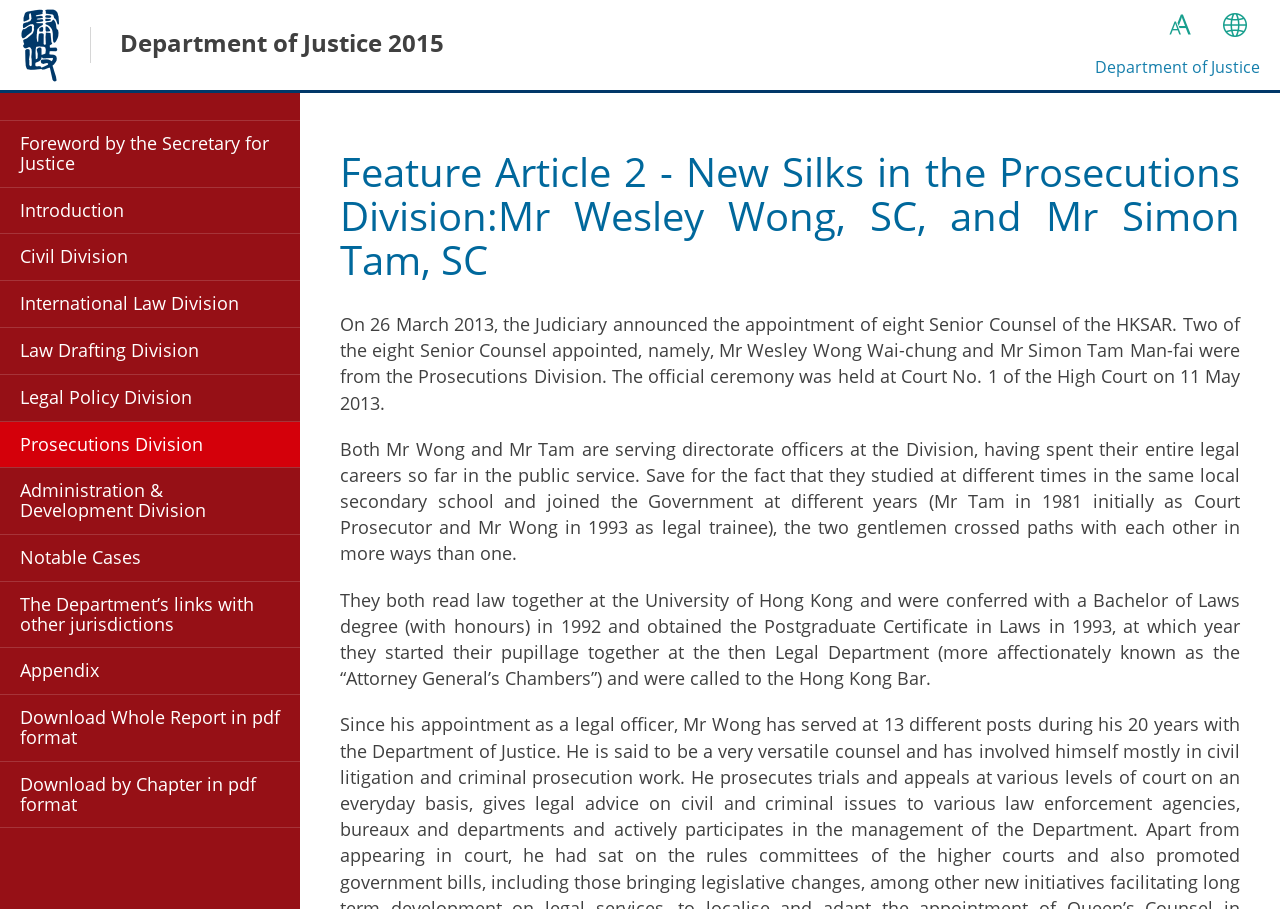What is the profession of Mr Wesley Wong and Mr Simon Tam?
Provide a short answer using one word or a brief phrase based on the image.

Senior Counsel